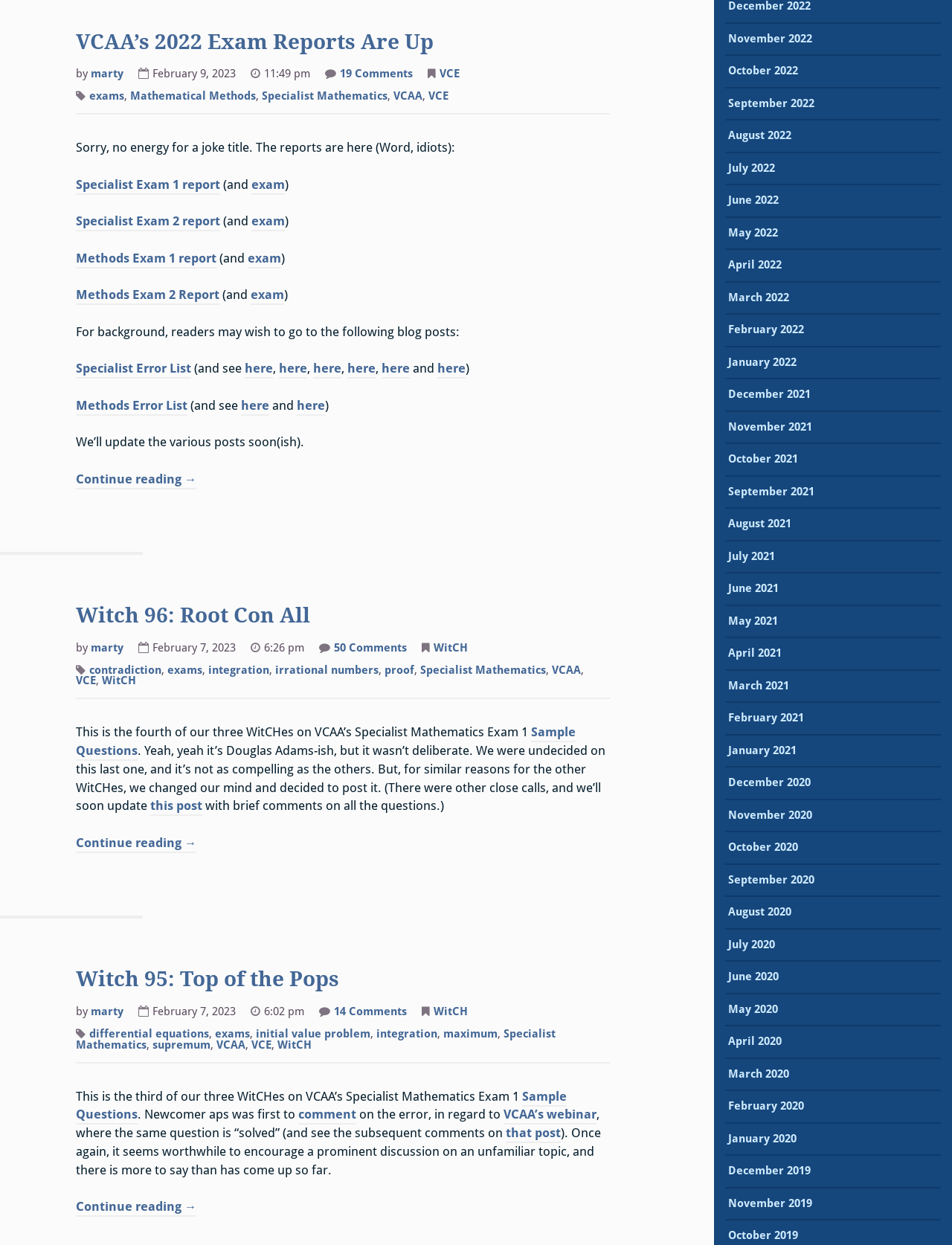How many comments are there on the article 'VCAA’s 2022 Exam Reports Are Up'?
Please provide a single word or phrase as the answer based on the screenshot.

19 Comments